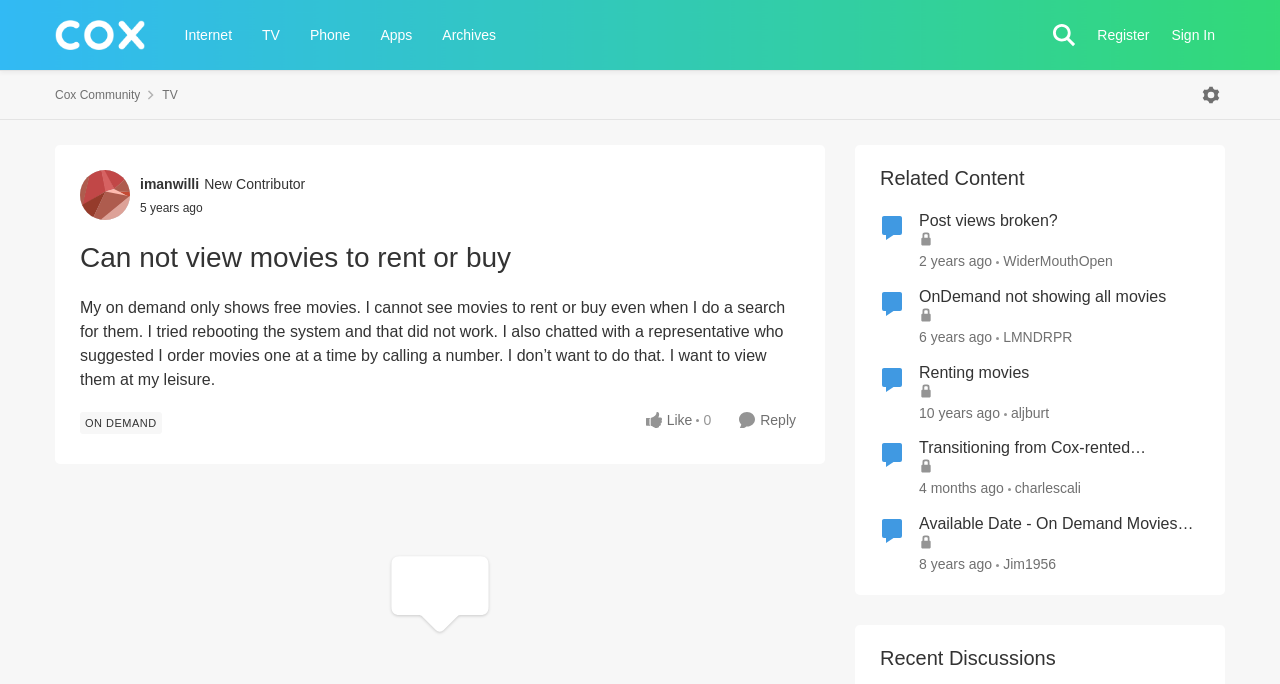How many years ago was the oldest related content item posted?
Please give a detailed and thorough answer to the question, covering all relevant points.

The oldest related content item is 'Renting movies' posted by aljburt, and it was posted 10 years ago according to the timestamp.